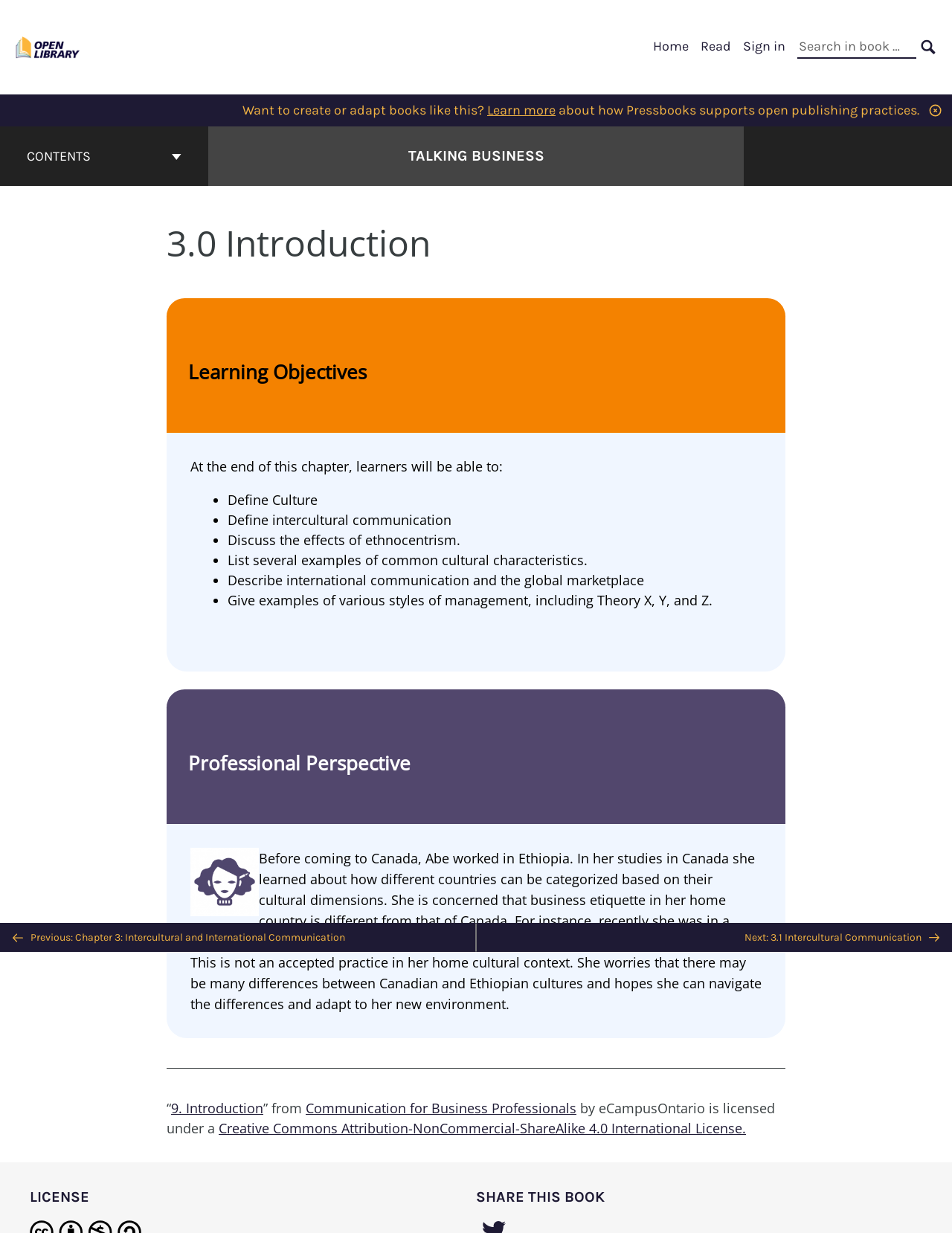Identify the bounding box for the described UI element. Provide the coordinates in (top-left x, top-left y, bottom-right x, bottom-right y) format with values ranging from 0 to 1: Communication for Business Professionals

[0.321, 0.892, 0.605, 0.906]